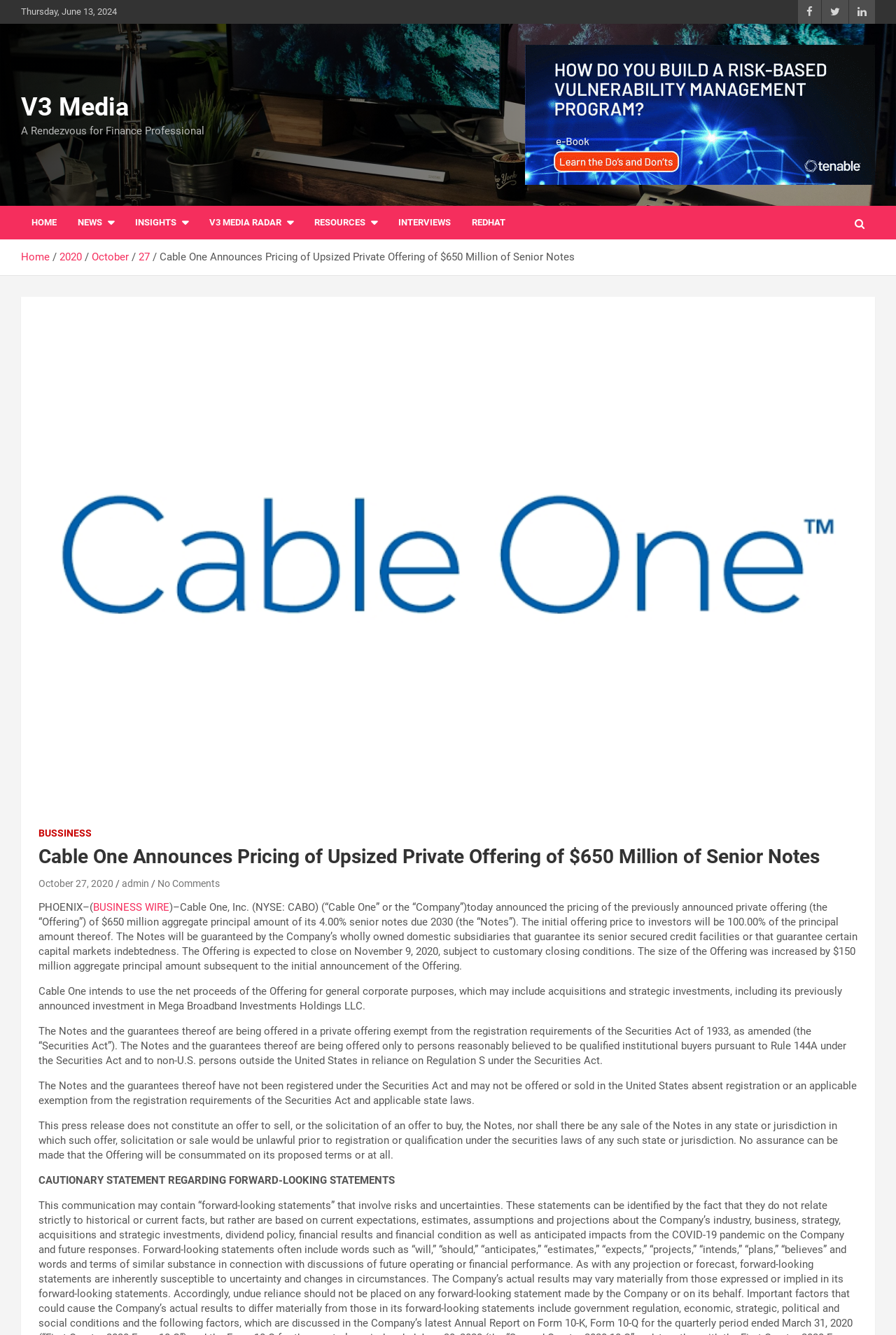Locate the bounding box coordinates of the item that should be clicked to fulfill the instruction: "Click on HOME".

[0.023, 0.154, 0.075, 0.18]